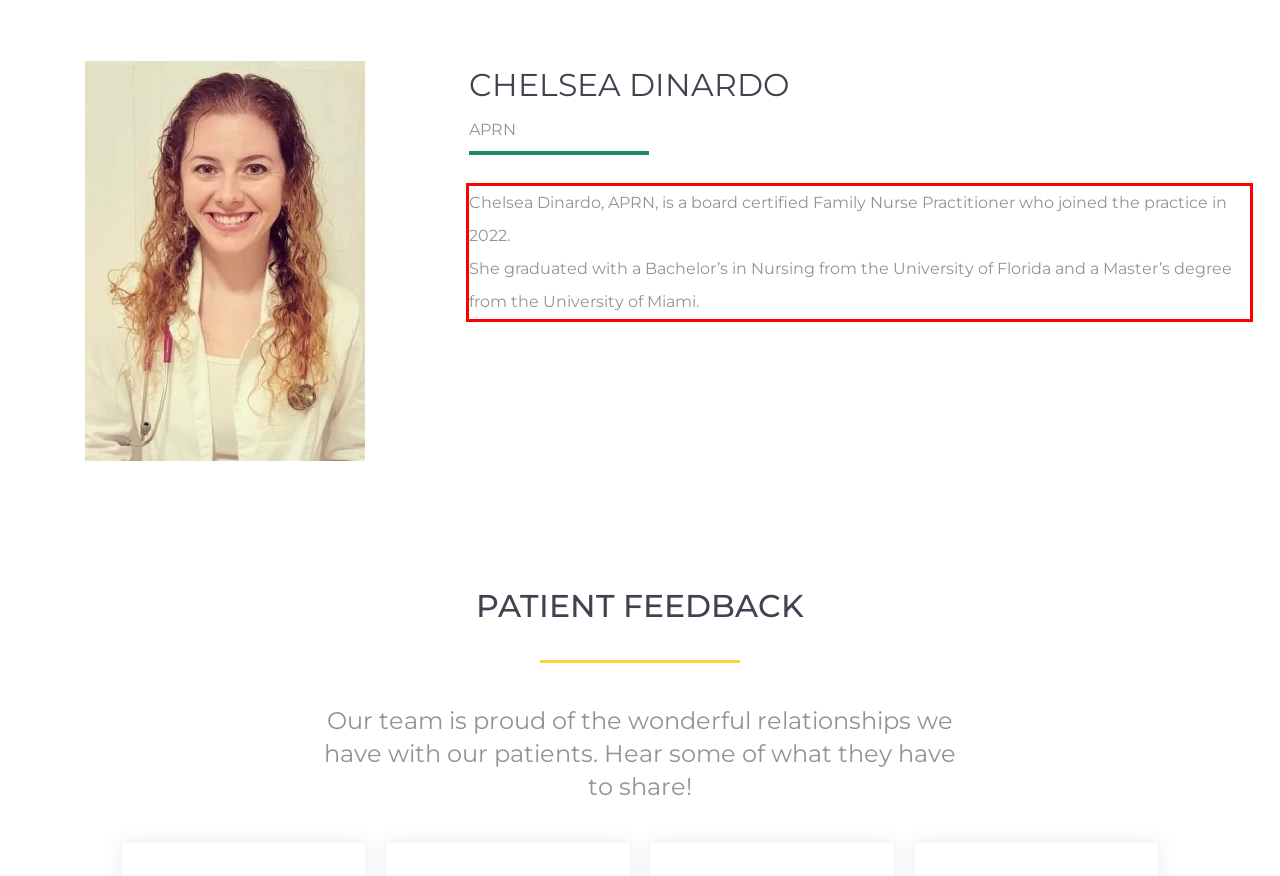You are provided with a screenshot of a webpage containing a red bounding box. Please extract the text enclosed by this red bounding box.

Chelsea Dinardo, APRN, is a board certified Family Nurse Practitioner who joined the practice in 2022. She graduated with a Bachelor’s in Nursing from the University of Florida and a Master’s degree from the University of Miami.